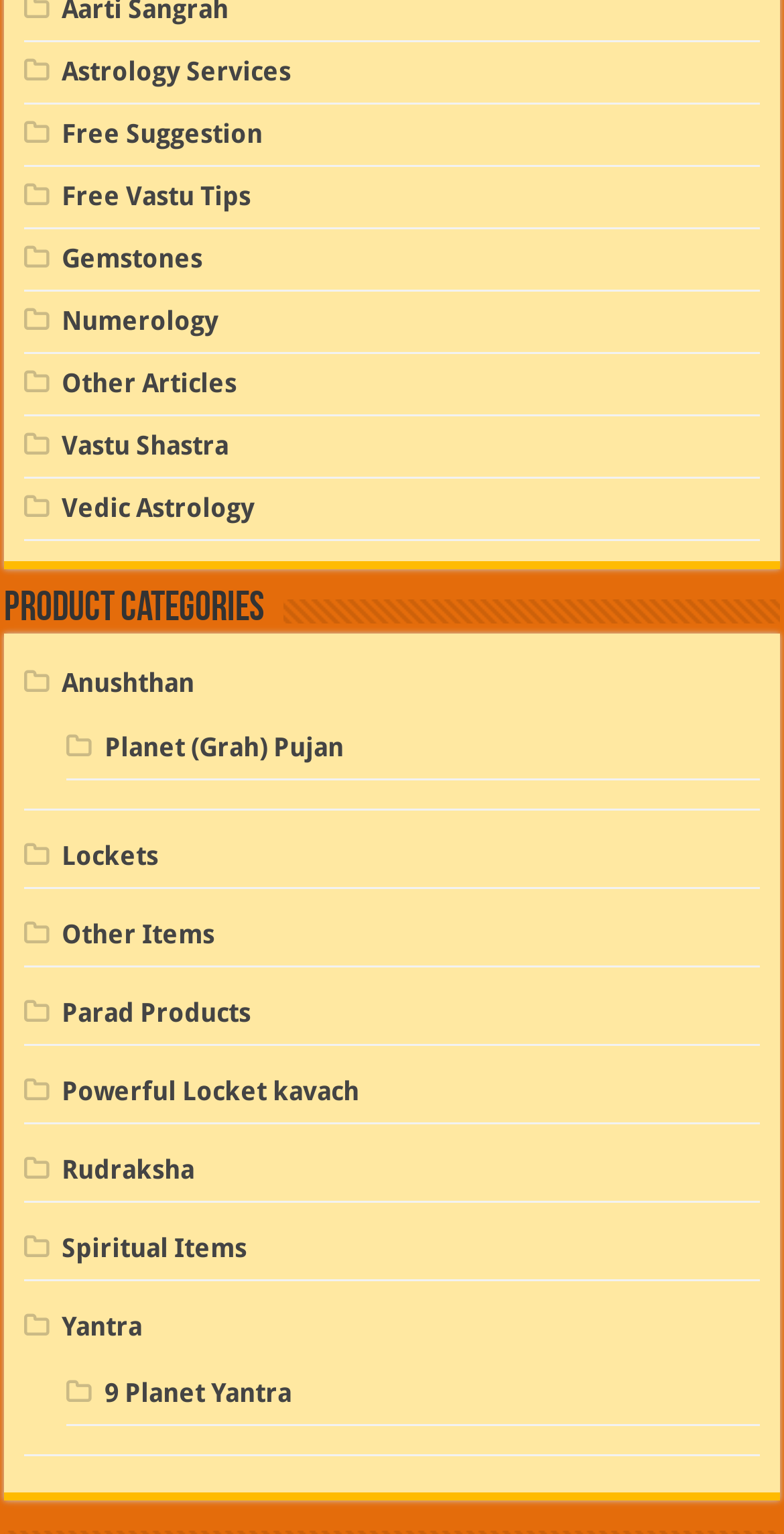Could you find the bounding box coordinates of the clickable area to complete this instruction: "Click on Astrology Services"?

[0.079, 0.037, 0.371, 0.057]